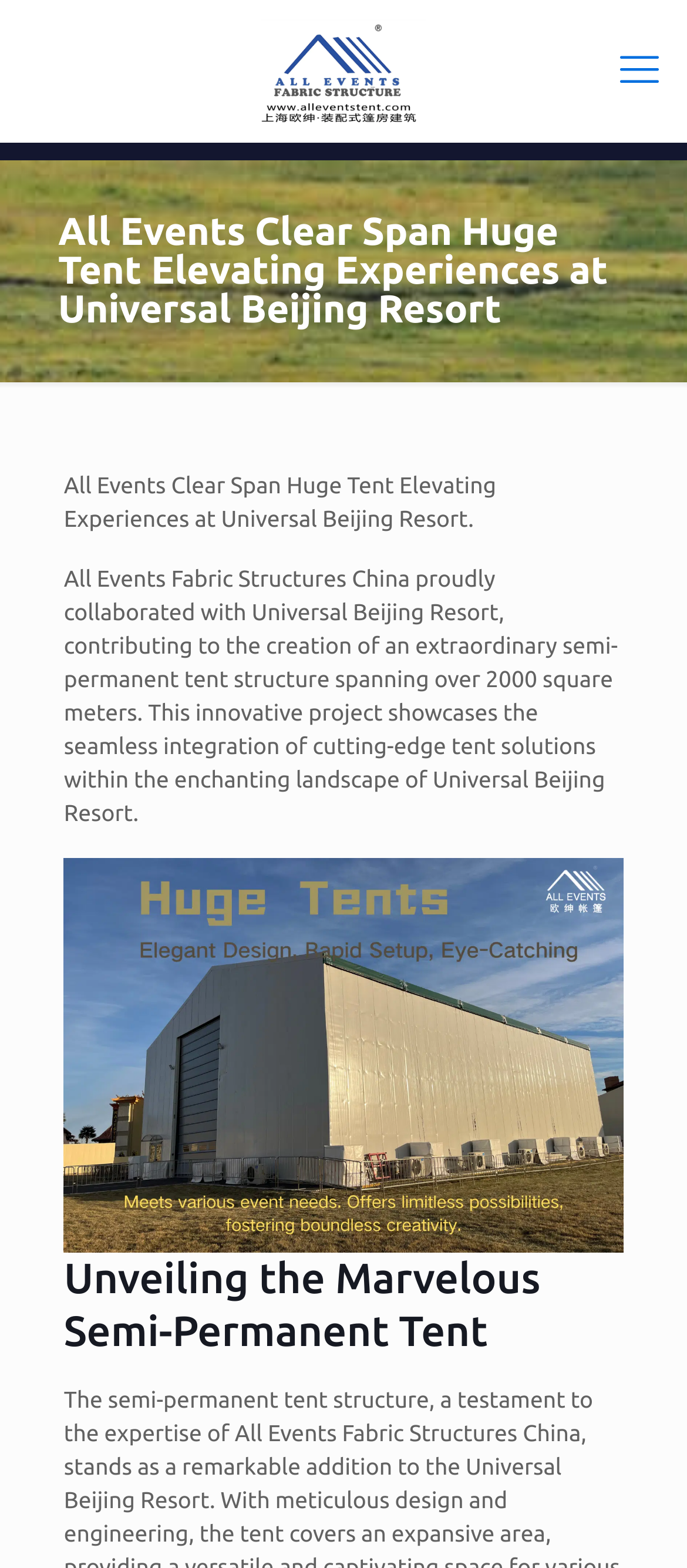What is the size of the tent structure?
Analyze the screenshot and provide a detailed answer to the question.

The webpage mentions that the innovative project showcases the seamless integration of cutting-edge tent solutions within the enchanting landscape of Universal Beijing Resort, and specifically states that the tent structure spans over 2000 square meters.